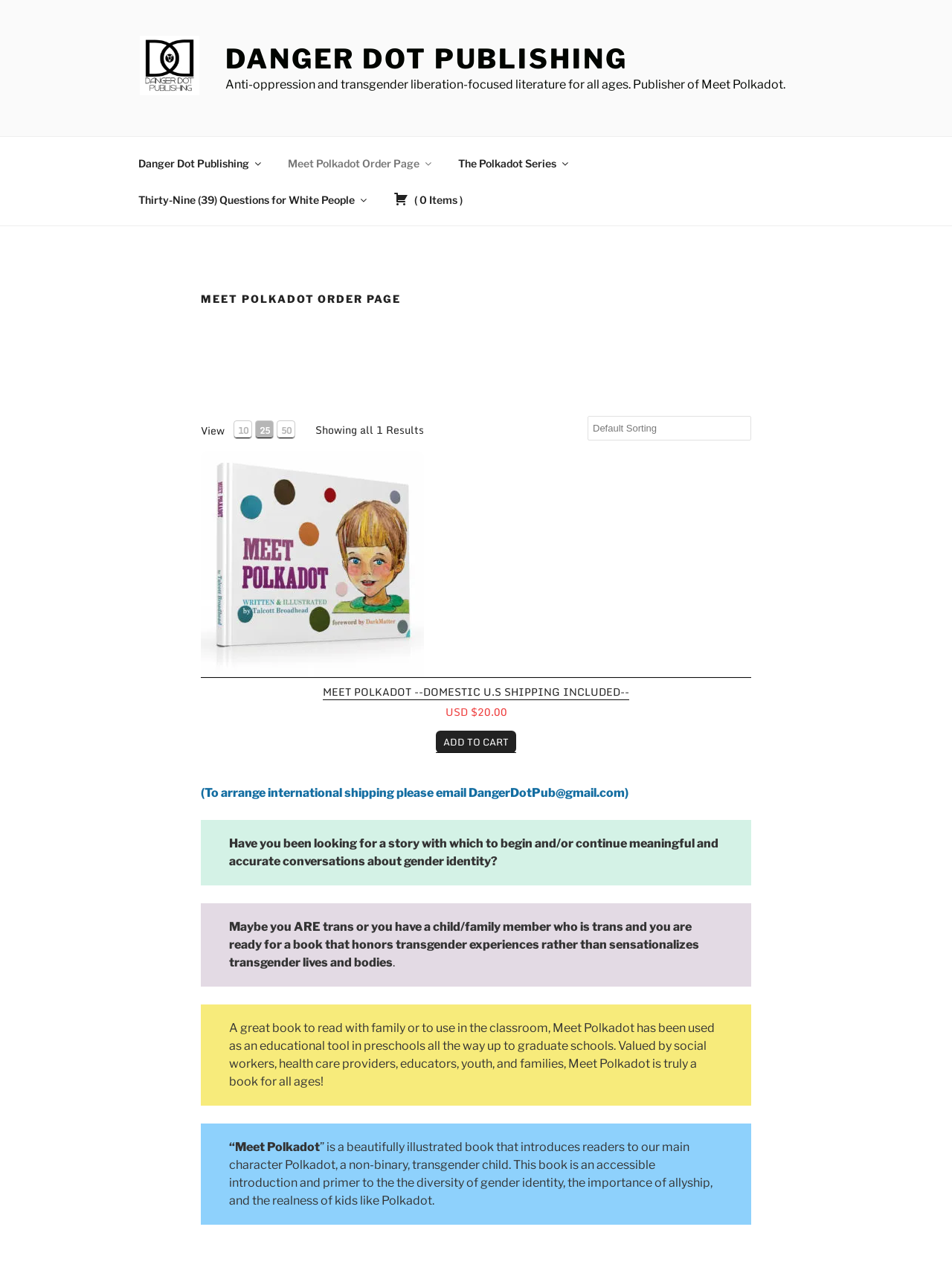What is the price of the book 'Meet Polkadot'?
Answer the question with detailed information derived from the image.

The price of the book can be found below the book's description, where it says 'USD $20.00' in a static text format. This is the price of the book 'Meet Polkadot'.